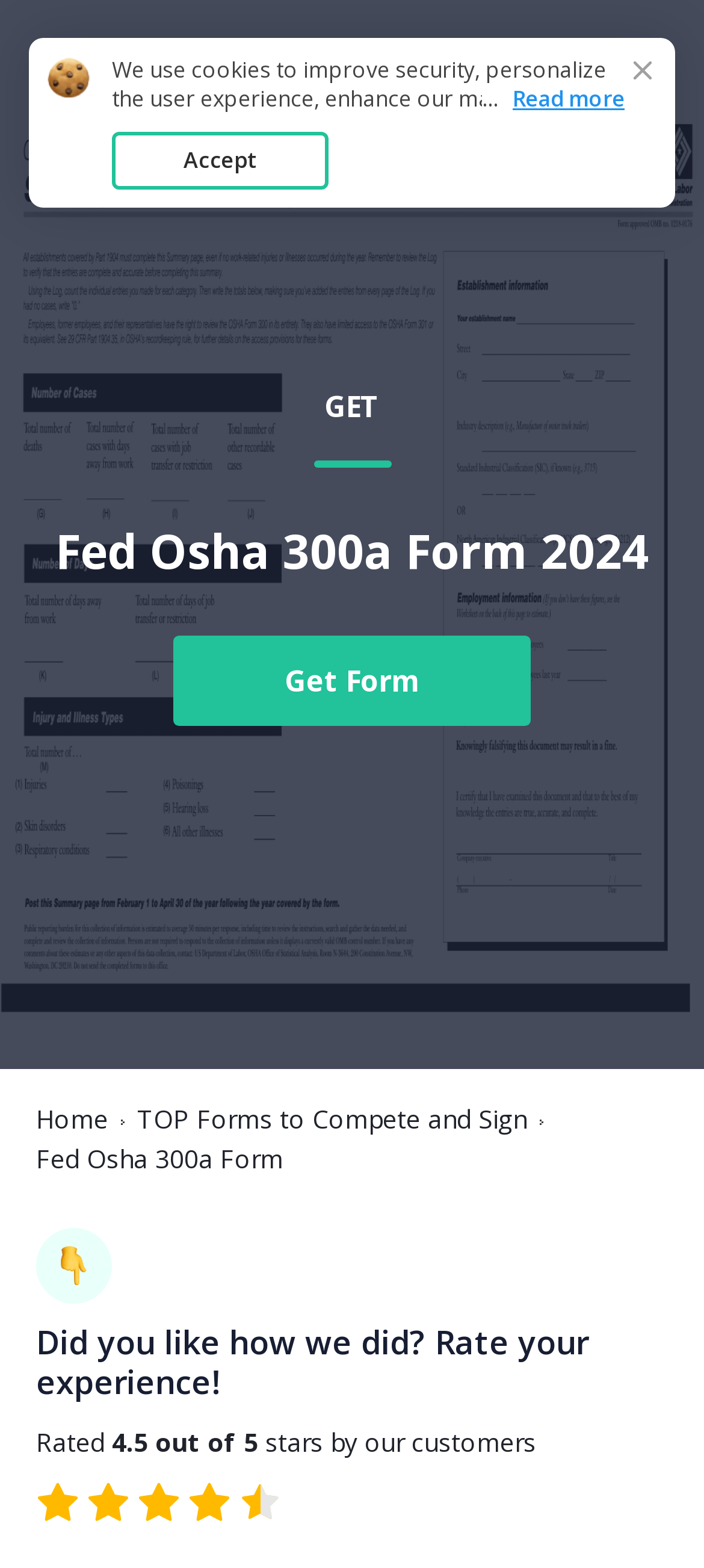What is the year of the form?
Refer to the image and offer an in-depth and detailed answer to the question.

The year of the form can be inferred from the heading element with the text 'Fed Osha 300a Form 2024', which explicitly mentions the year 2024.